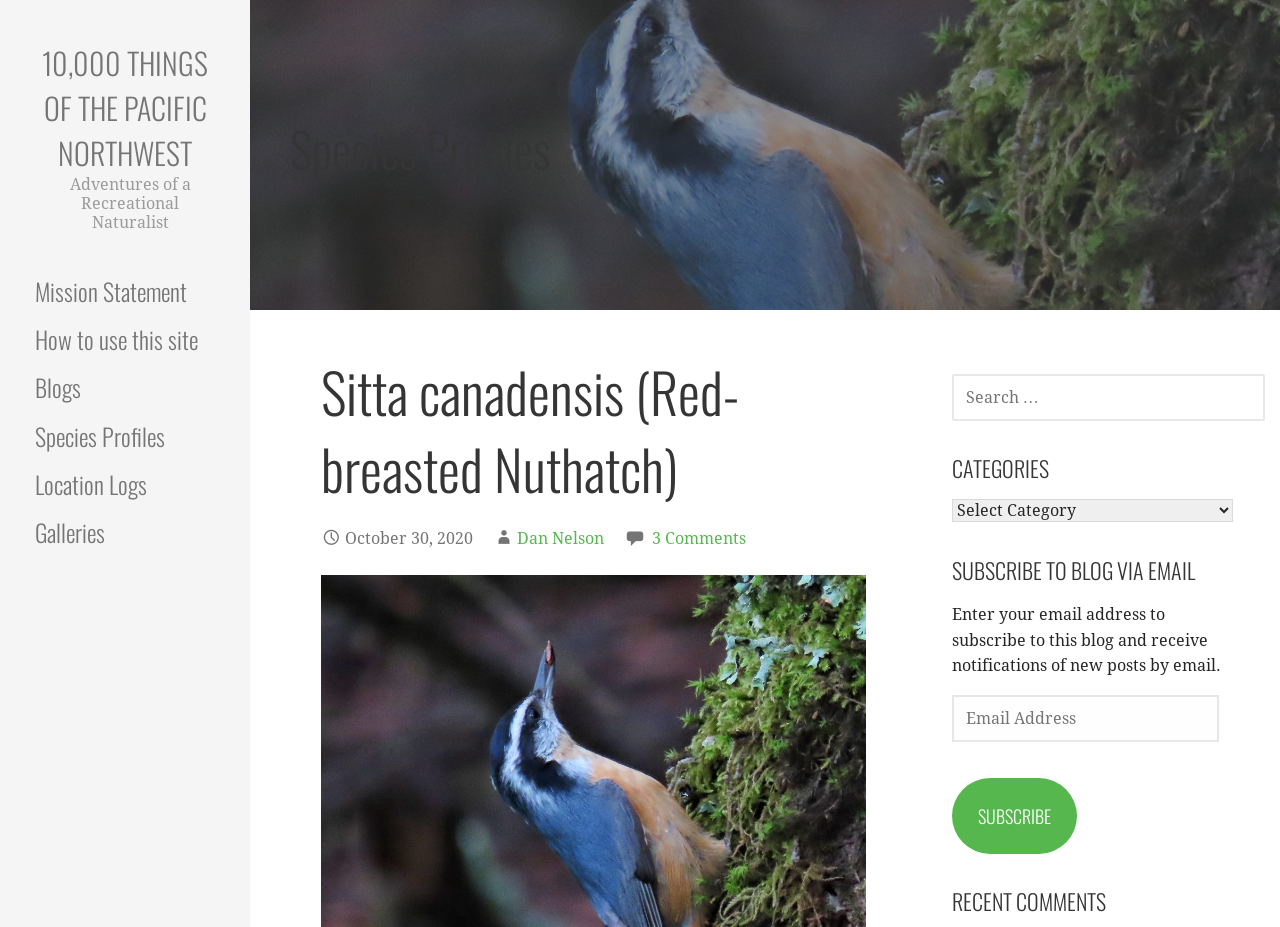Identify the primary heading of the webpage and provide its text.

Sitta canadensis (Red-breasted Nuthatch)